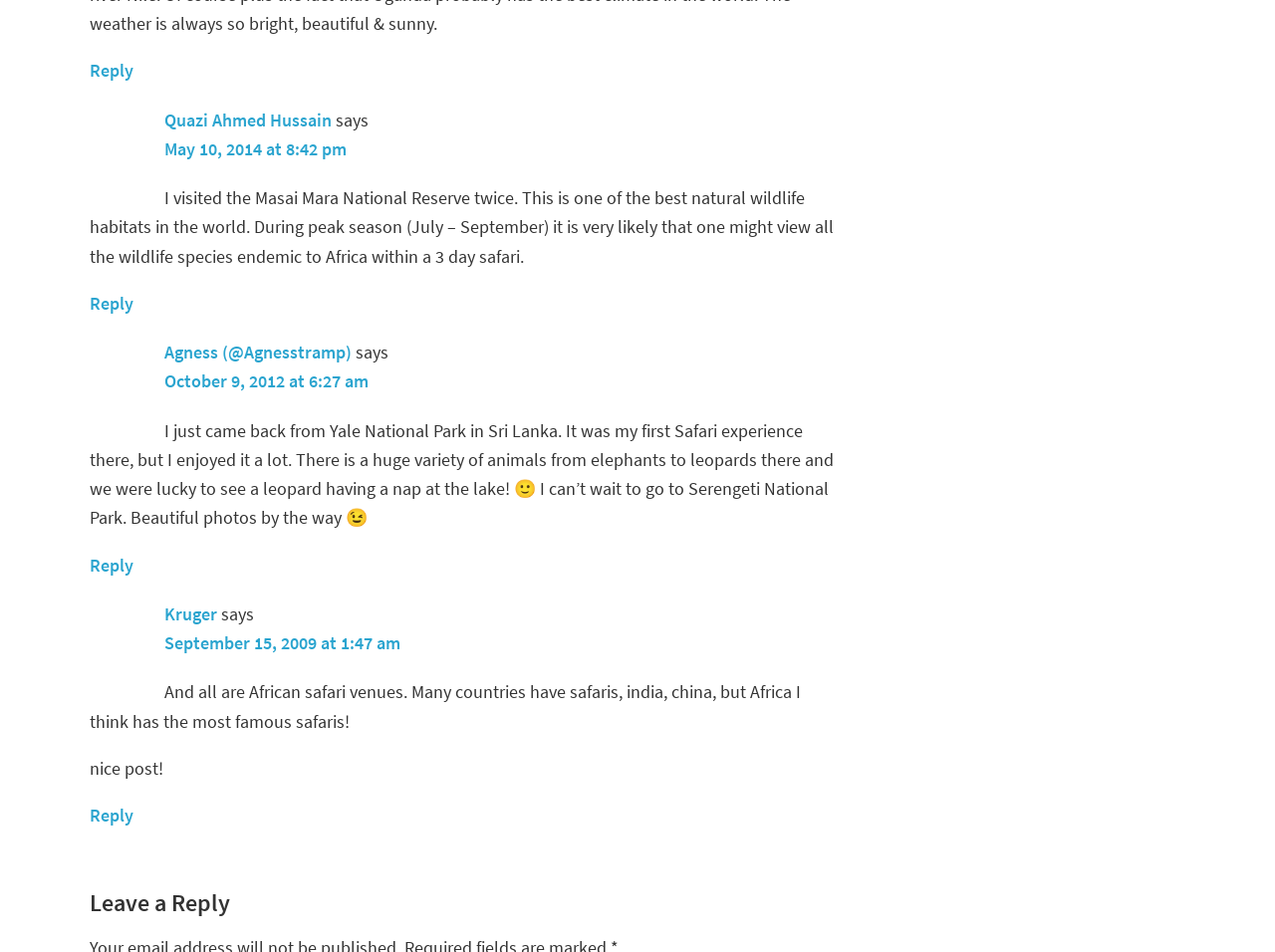Point out the bounding box coordinates of the section to click in order to follow this instruction: "Reply to Agness (@Agnesstramp)".

[0.07, 0.581, 0.105, 0.605]